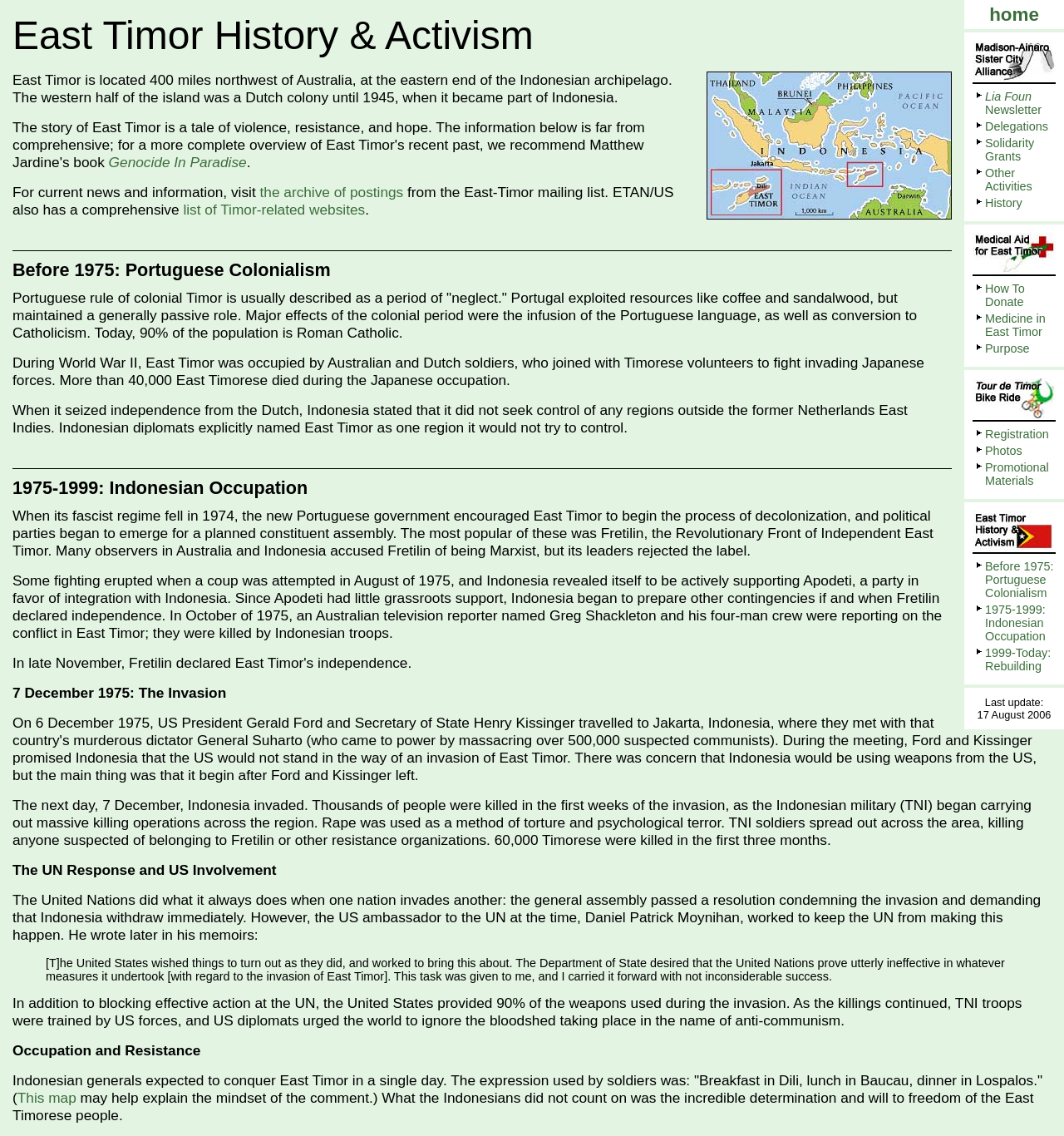Using a single word or phrase, answer the following question: 
What was the name of the Australian television reporter killed by Indonesian troops?

Greg Shackleton